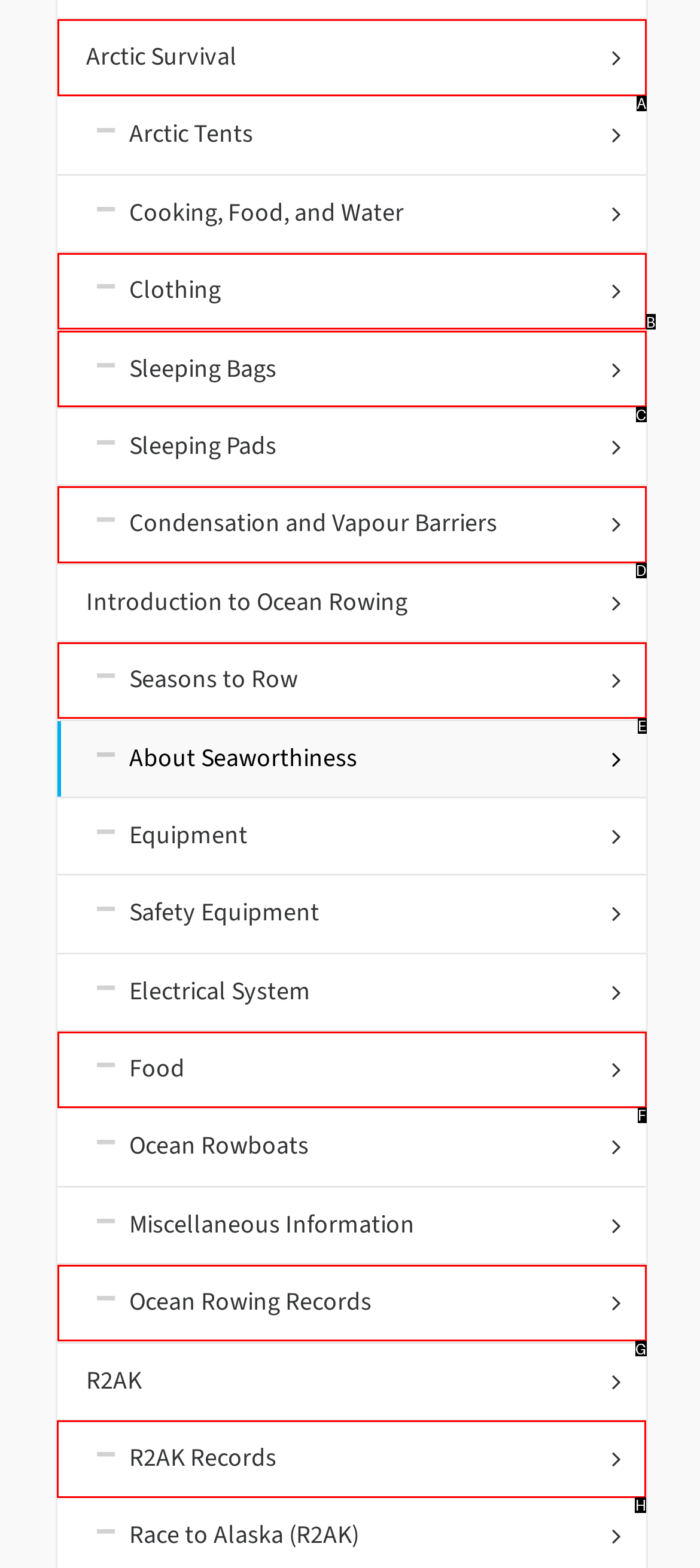Tell me which UI element to click to fulfill the given task: Search for something. Respond with the letter of the correct option directly.

None